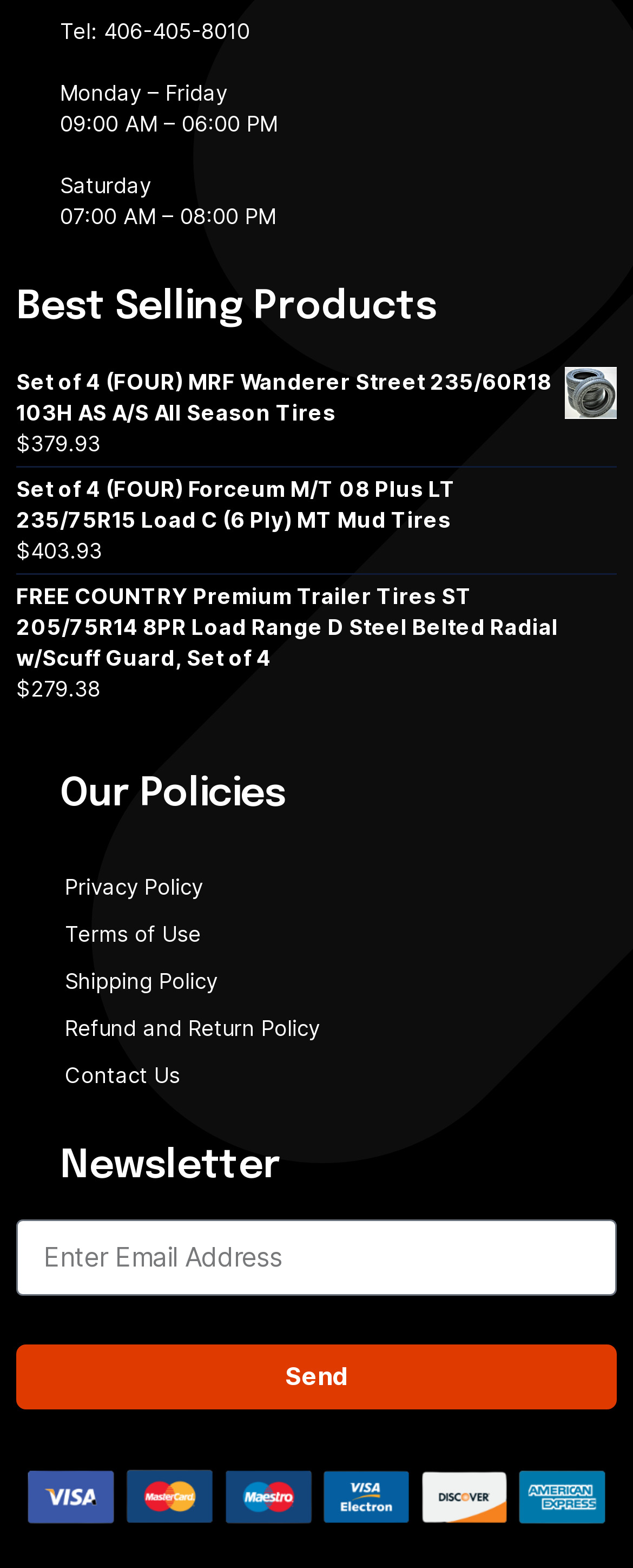Using the description: "About Us", determine the UI element's bounding box coordinates. Ensure the coordinates are in the format of four float numbers between 0 and 1, i.e., [left, top, right, bottom].

None